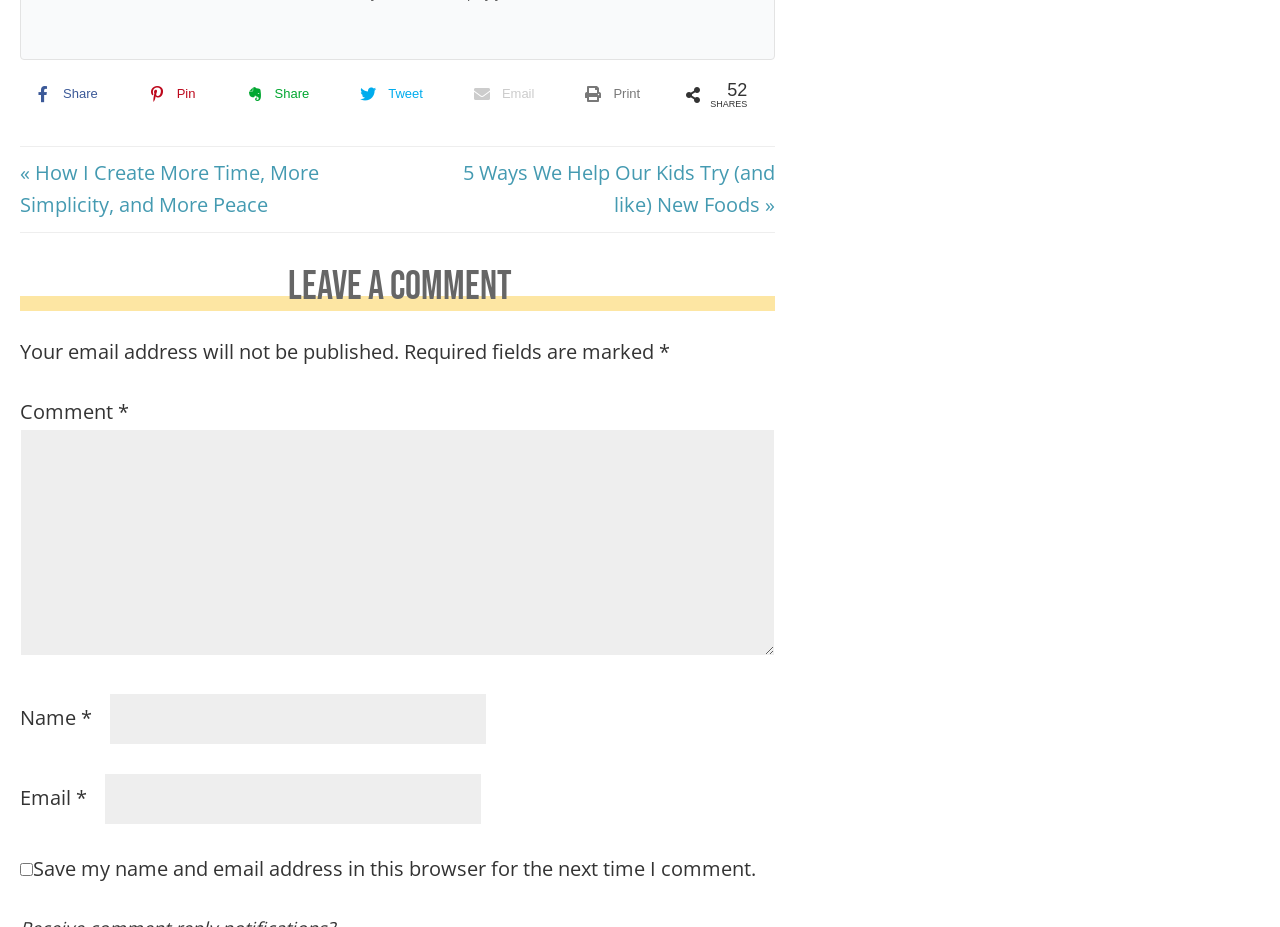Please examine the image and answer the question with a detailed explanation:
What is the number of shares?

The static text '52' is located next to the text 'SHARES', indicating that the article has been shared 52 times.